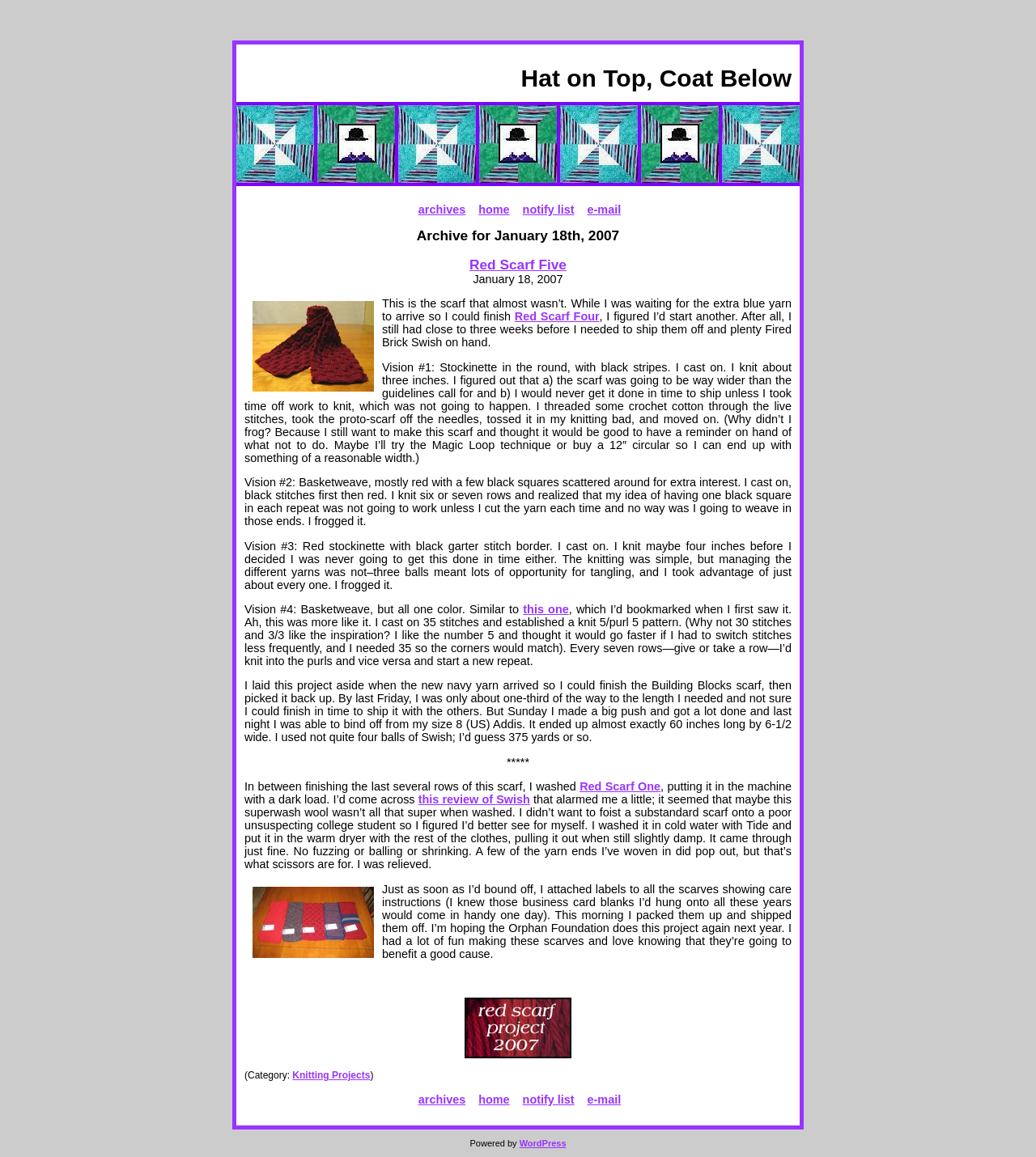Identify the bounding box coordinates of the area that should be clicked in order to complete the given instruction: "Click on archives". The bounding box coordinates should be four float numbers between 0 and 1, i.e., [left, top, right, bottom].

[0.404, 0.176, 0.449, 0.187]